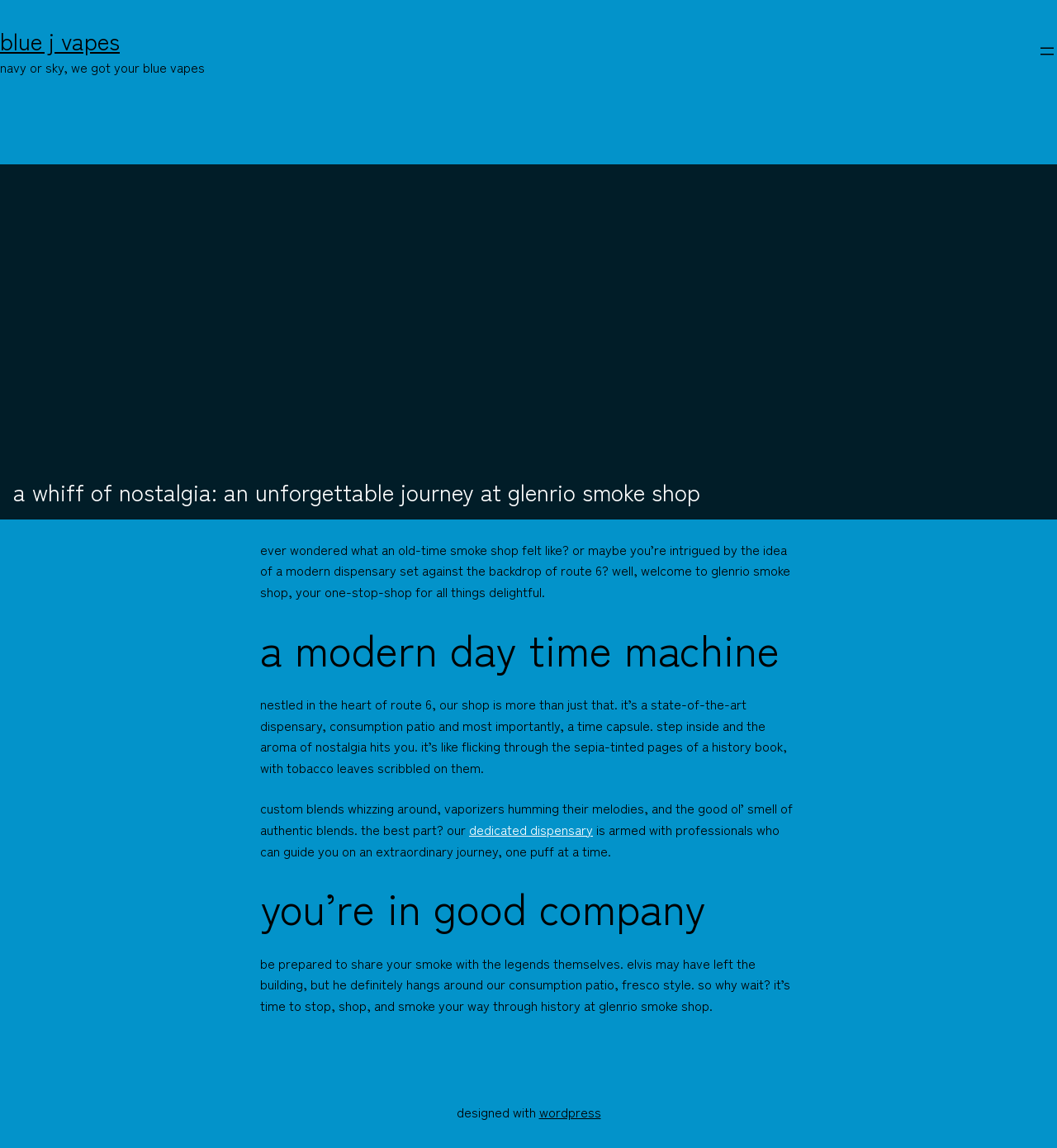What is the theme of the Glenrio Smoke Shop?
Please provide a detailed and comprehensive answer to the question.

The theme of the Glenrio Smoke Shop can be inferred from the description of the shop as 'a whiff of nostalgia' and the mention of 'sepia-tinted pages of a history book' and 'the good ol’ smell of authentic blends'. This suggests that the shop is designed to evoke a sense of nostalgia and retro charm.